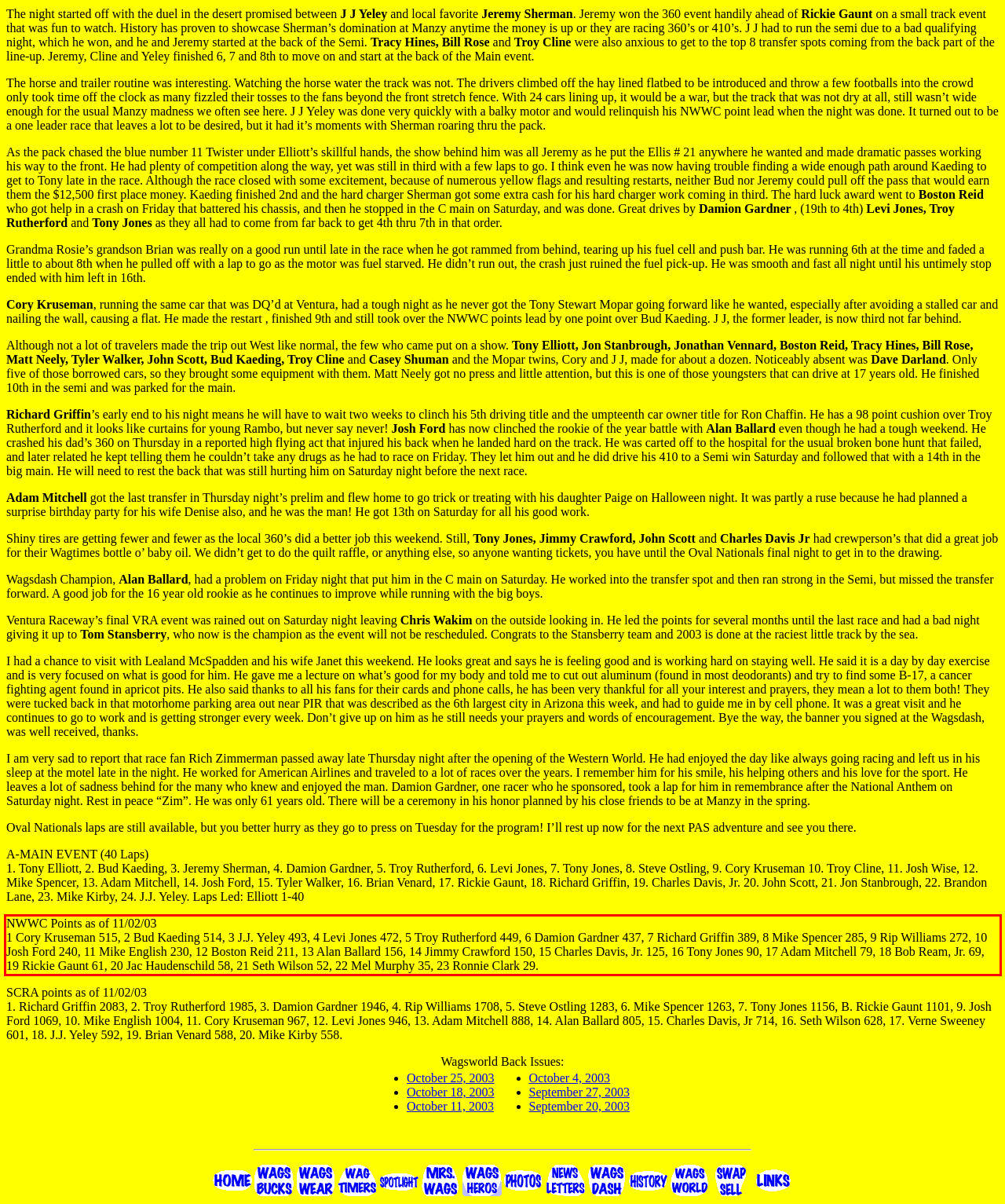From the given screenshot of a webpage, identify the red bounding box and extract the text content within it.

NWWC Points as of 11/02/03 1 Cory Kruseman 515, 2 Bud Kaeding 514, 3 J.J. Yeley 493, 4 Levi Jones 472, 5 Troy Rutherford 449, 6 Damion Gardner 437, 7 Richard Griffin 389, 8 Mike Spencer 285, 9 Rip Williams 272, 10 Josh Ford 240, 11 Mike English 230, 12 Boston Reid 211, 13 Alan Ballard 156, 14 Jimmy Crawford 150, 15 Charles Davis, Jr. 125, 16 Tony Jones 90, 17 Adam Mitchell 79, 18 Bob Ream, Jr. 69, 19 Rickie Gaunt 61, 20 Jac Haudenschild 58, 21 Seth Wilson 52, 22 Mel Murphy 35, 23 Ronnie Clark 29.